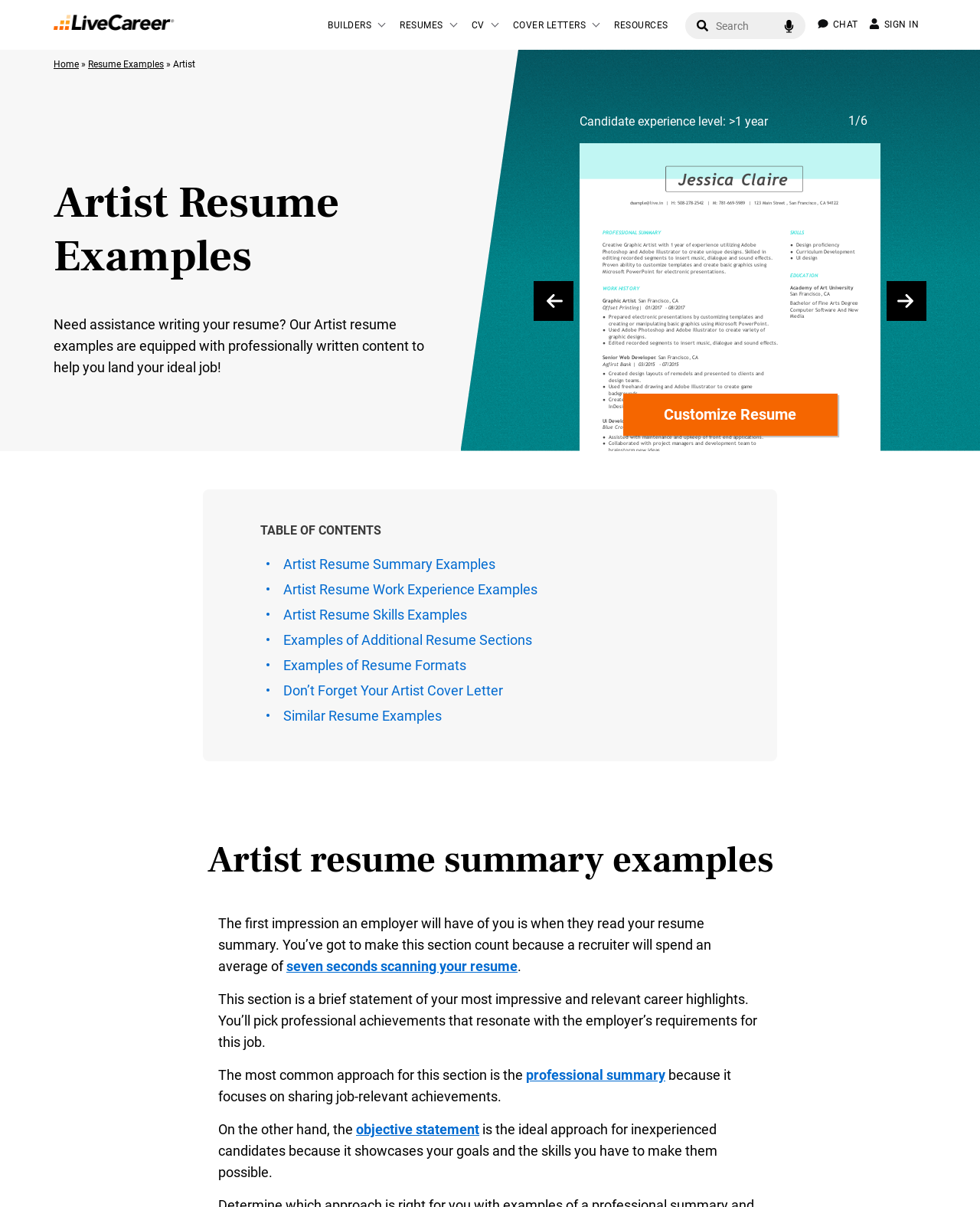Find the bounding box coordinates of the element's region that should be clicked in order to follow the given instruction: "Sign in to your account". The coordinates should consist of four float numbers between 0 and 1, i.e., [left, top, right, bottom].

[0.883, 0.0, 0.945, 0.041]